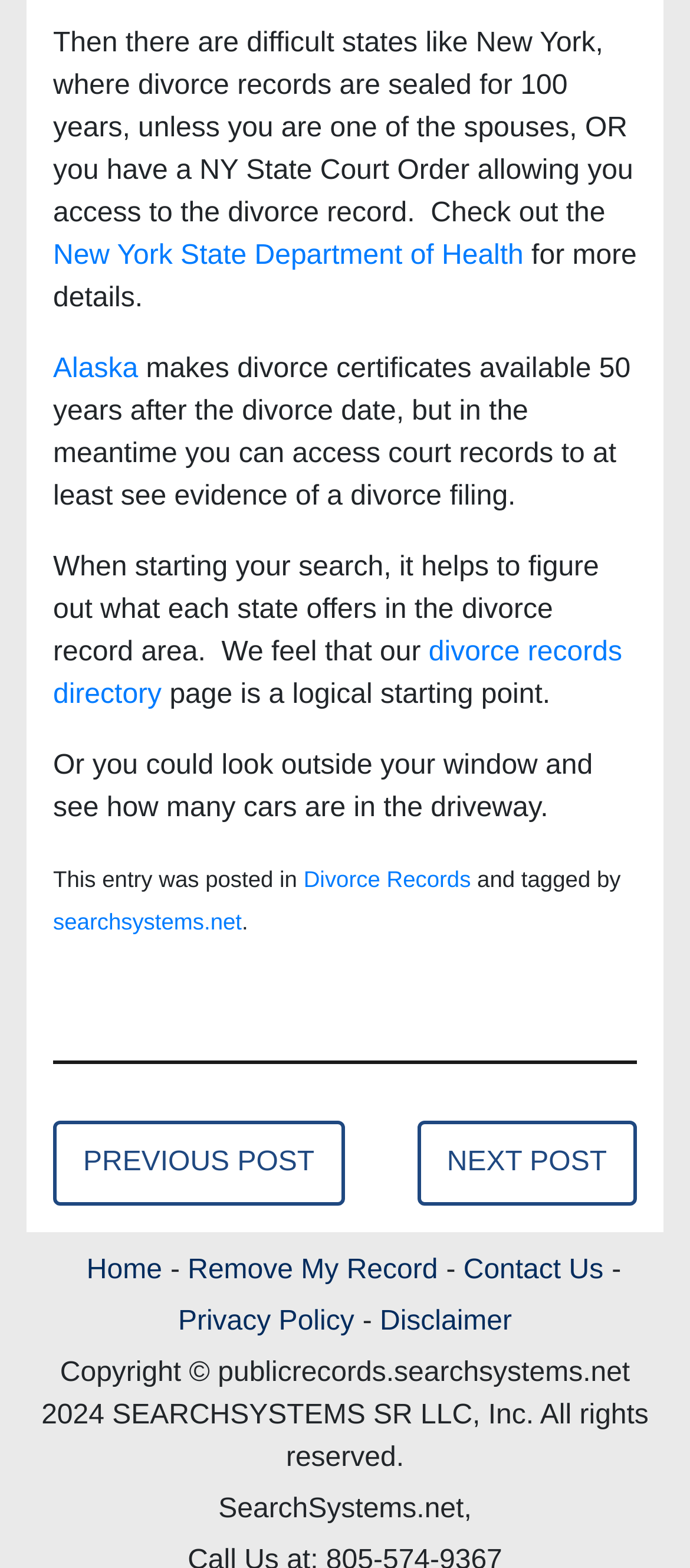Show me the bounding box coordinates of the clickable region to achieve the task as per the instruction: "check out the divorce records directory".

[0.077, 0.407, 0.902, 0.453]